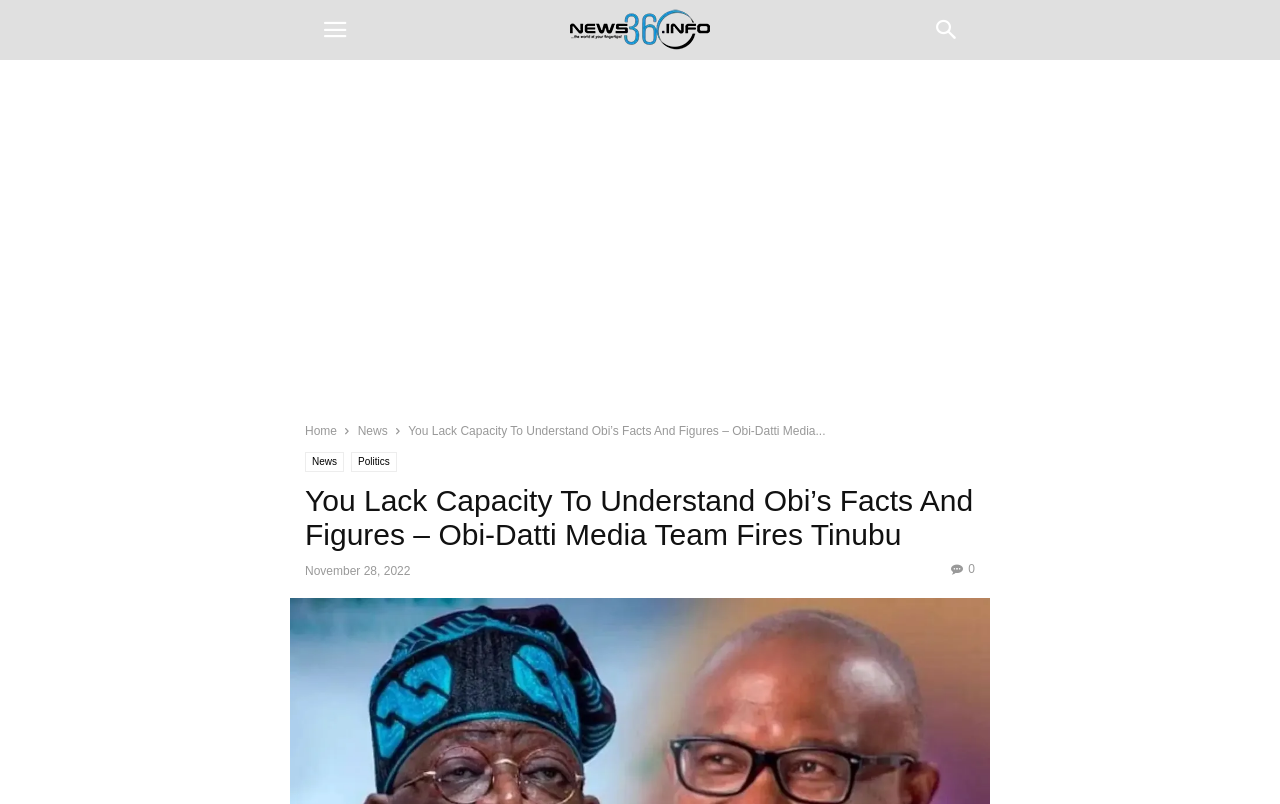Locate the UI element that matches the description aria-label="mobile-toggle" in the webpage screenshot. Return the bounding box coordinates in the format (top-left x, top-left y, bottom-right x, bottom-right y), with values ranging from 0 to 1.

[0.238, 0.0, 0.285, 0.075]